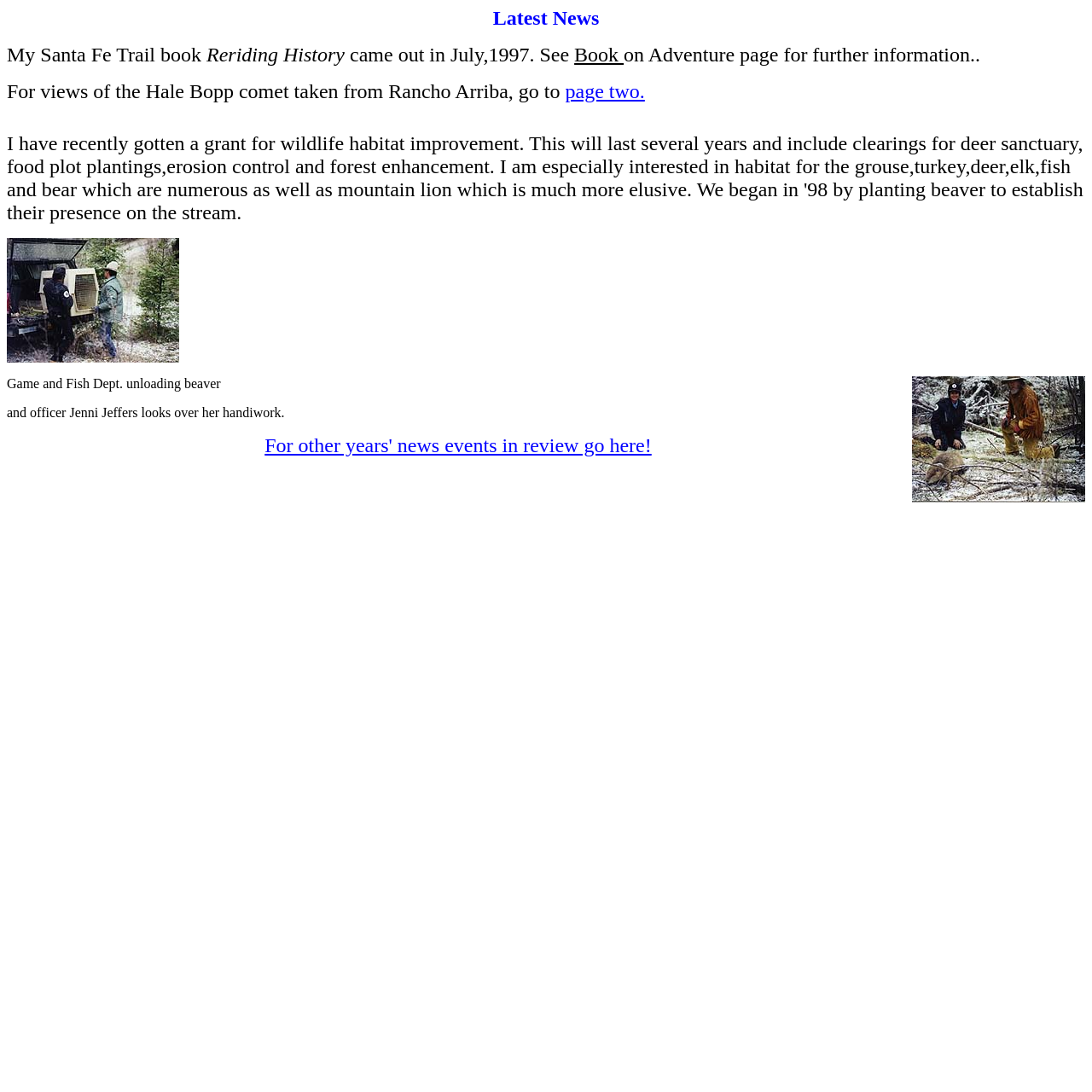What is the purpose of the link 'page two'?
Please use the visual content to give a single word or phrase answer.

views of the Hale Bopp comet